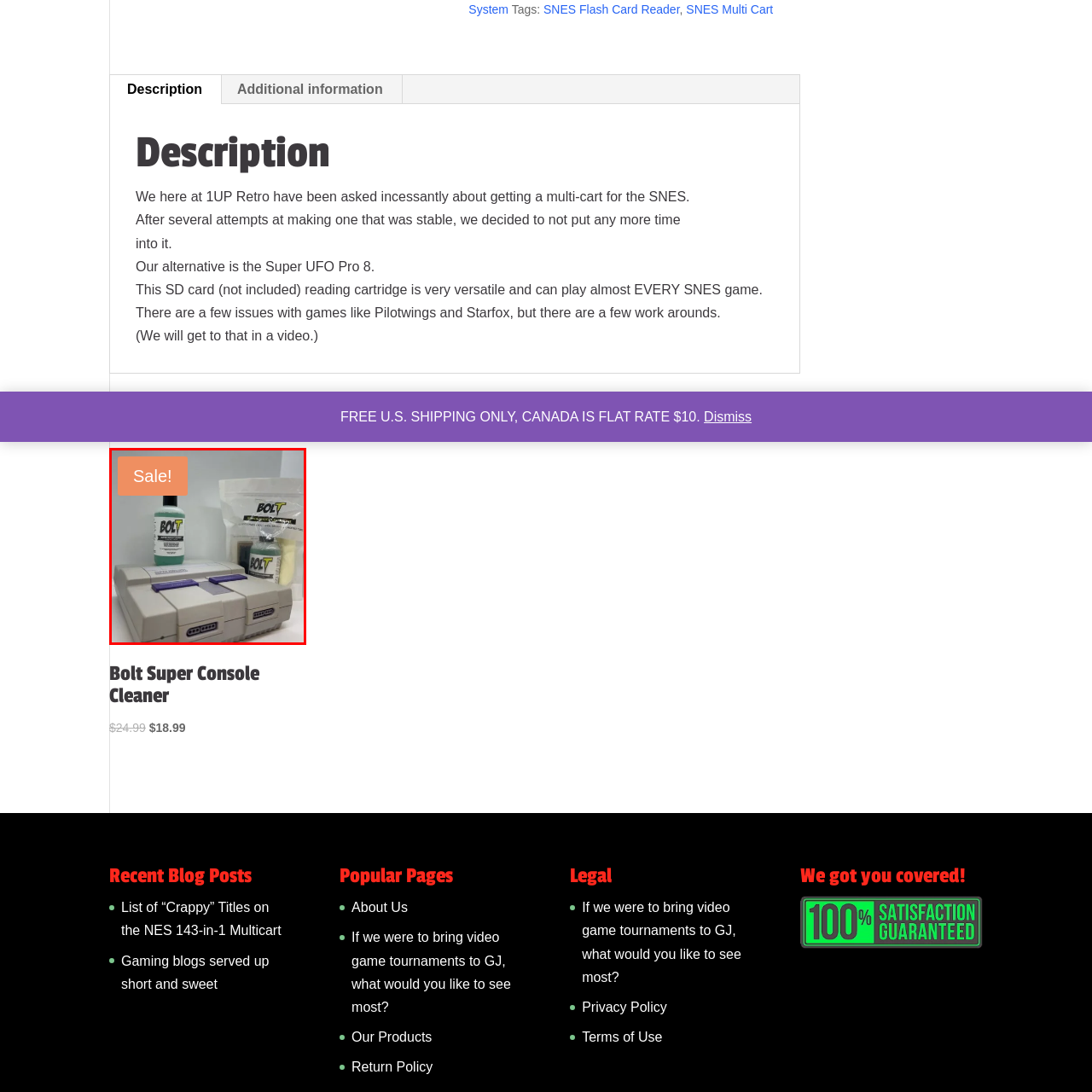Articulate a detailed narrative of what is visible inside the red-delineated region of the image.

The image features a vintage SNES console prominently in the foreground, showcasing its classic design with two purple controller ports. Accompanying the console are cleaning products from the brand "BOLT," including a spray bottle and additional cleaning supplies displayed in a package. A bright orange label labeled "Sale!" is superimposed in the top left corner, drawing attention to a special promotion. This setup highlights the combination of retro gaming nostalgia with essential maintenance products, appealing to both collectors and active gamers alike.